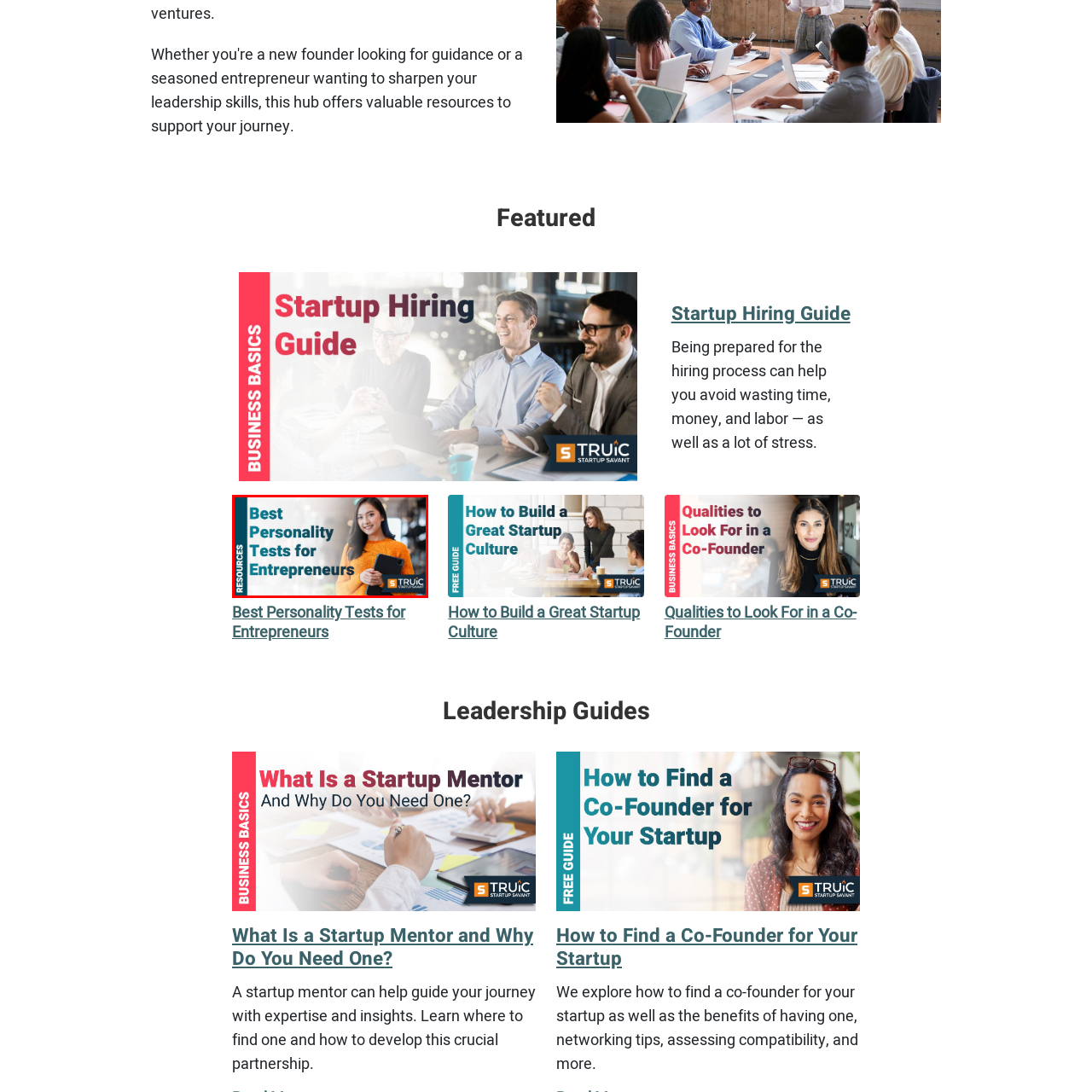Carefully look at the image inside the red box and answer the subsequent question in as much detail as possible, using the information from the image: 
What is the background of the image?

The background of the image is described as soft-focused and bright, which is typical of a modern workspace, as mentioned in the caption, and helps to create a professional and approachable atmosphere.